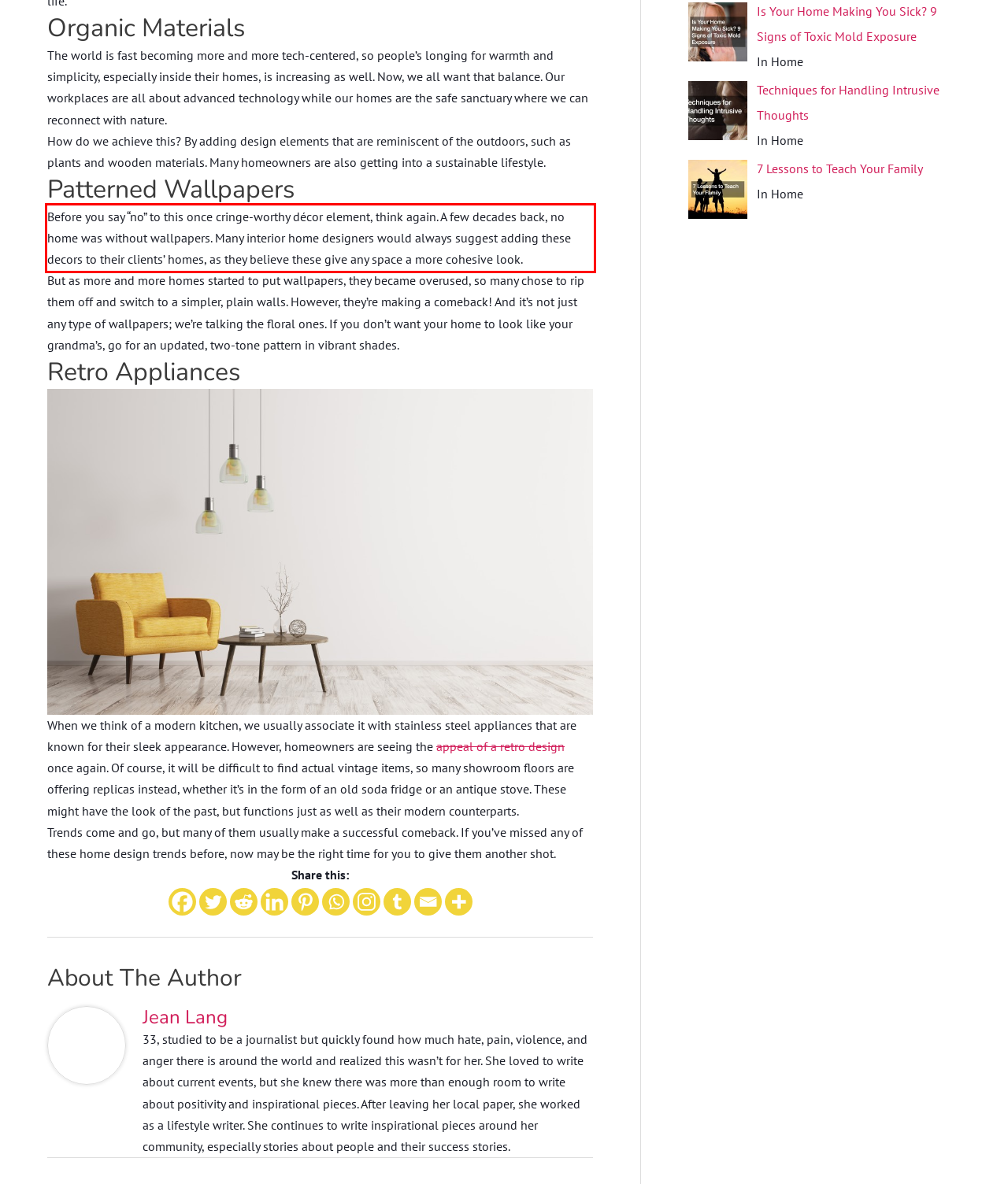You are provided with a webpage screenshot that includes a red rectangle bounding box. Extract the text content from within the bounding box using OCR.

Before you say “no” to this once cringe-worthy décor element, think again. A few decades back, no home was without wallpapers. Many interior home designers would always suggest adding these decors to their clients’ homes, as they believe these give any space a more cohesive look.